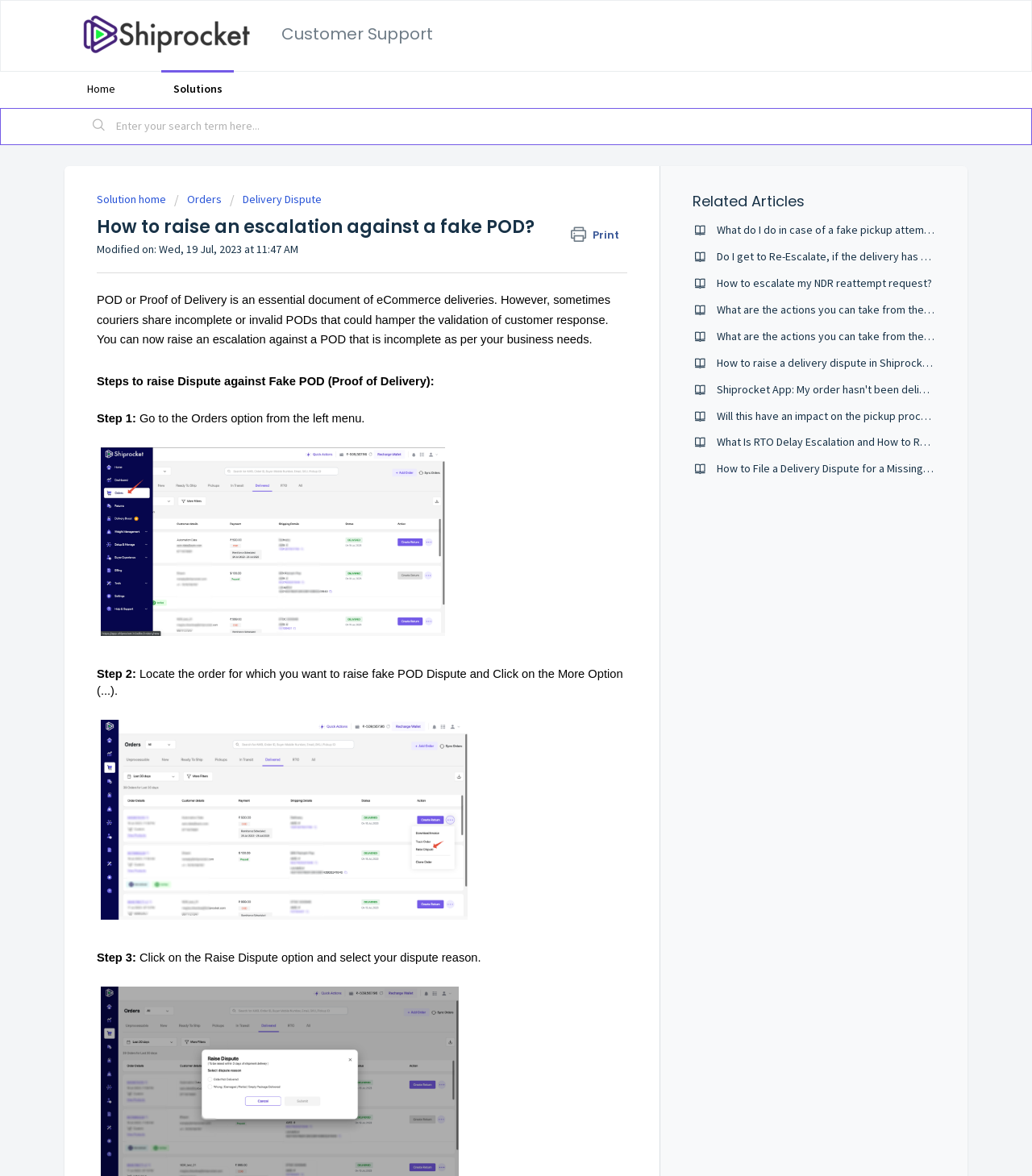Using the image as a reference, answer the following question in as much detail as possible:
How many steps are involved in raising a dispute against a fake POD?

According to the webpage, there are three steps involved in raising a dispute against a fake POD: Step 1 is to go to the Orders option from the left menu, Step 2 is to locate the order and click on the More Option, and Step 3 is to click on the Raise Dispute option and select the dispute reason.